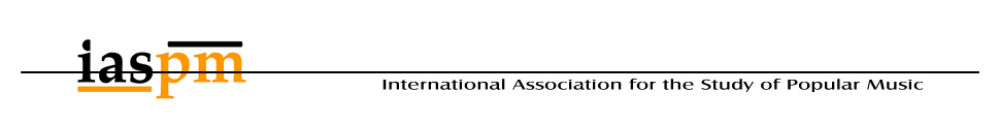Thoroughly describe everything you see in the image.

The image showcases the logo of the International Association for the Study of Popular Music (IASPM), featuring the stylized acronym "iaspm." The letters "ia" are presented in a bold, black font, while "spm" is highlighted in a vibrant orange. This logo encapsulates the organization's focus on popular music studies, underscored by a horizontal line that runs beneath the acronym, providing a sleek and modern aesthetic. Below the logo, the full name of the organization, "International Association for the Study of Popular Music," is clearly displayed in a simple, elegant font, emphasizing the association's commitment to academic inquiry and collaboration within the field of popular music.